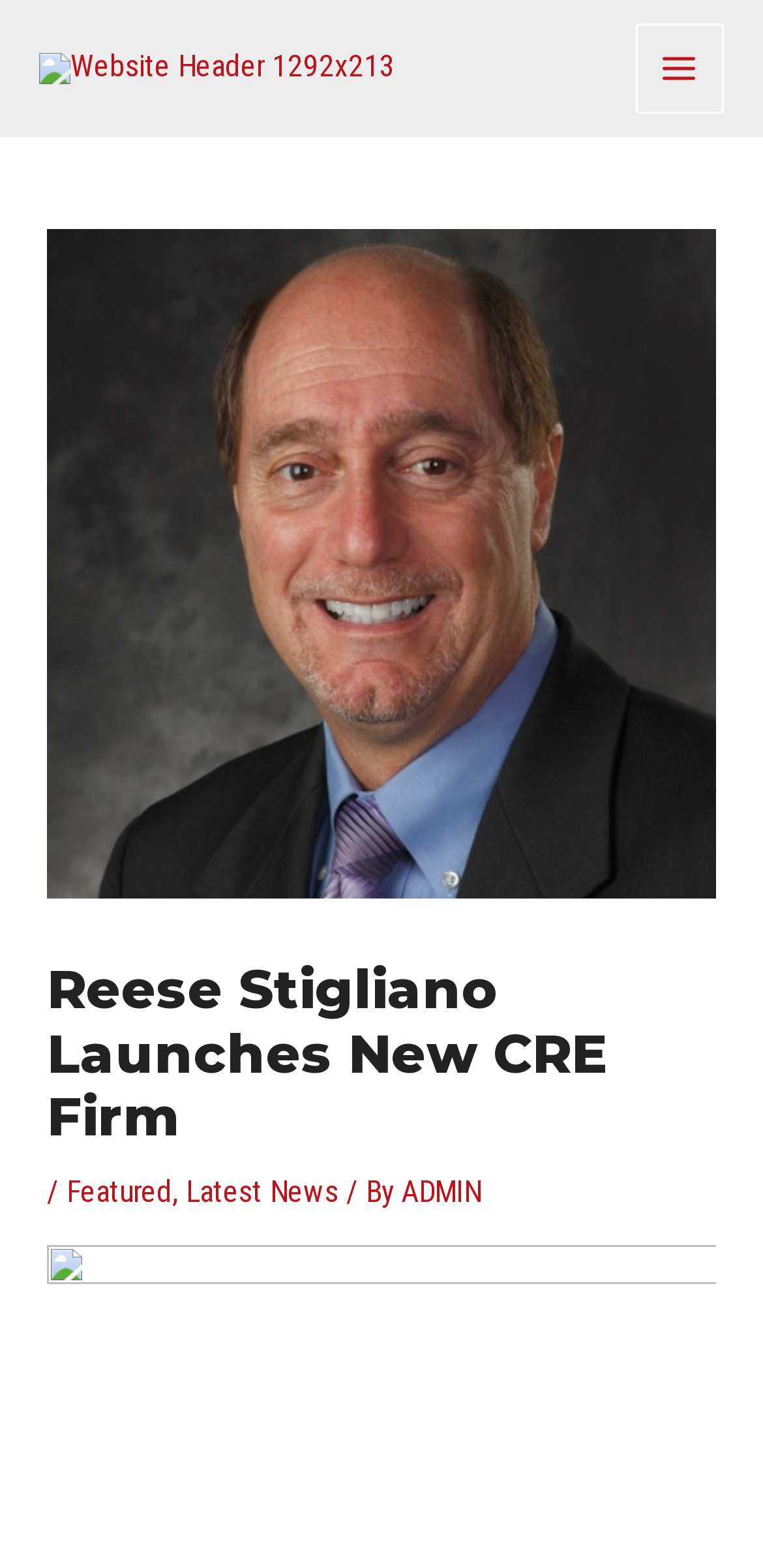What is the text of the button in the top right corner?
With the help of the image, please provide a detailed response to the question.

The answer can be found in the button element with the text 'MAIN MENU' which is a child of the Root Element.